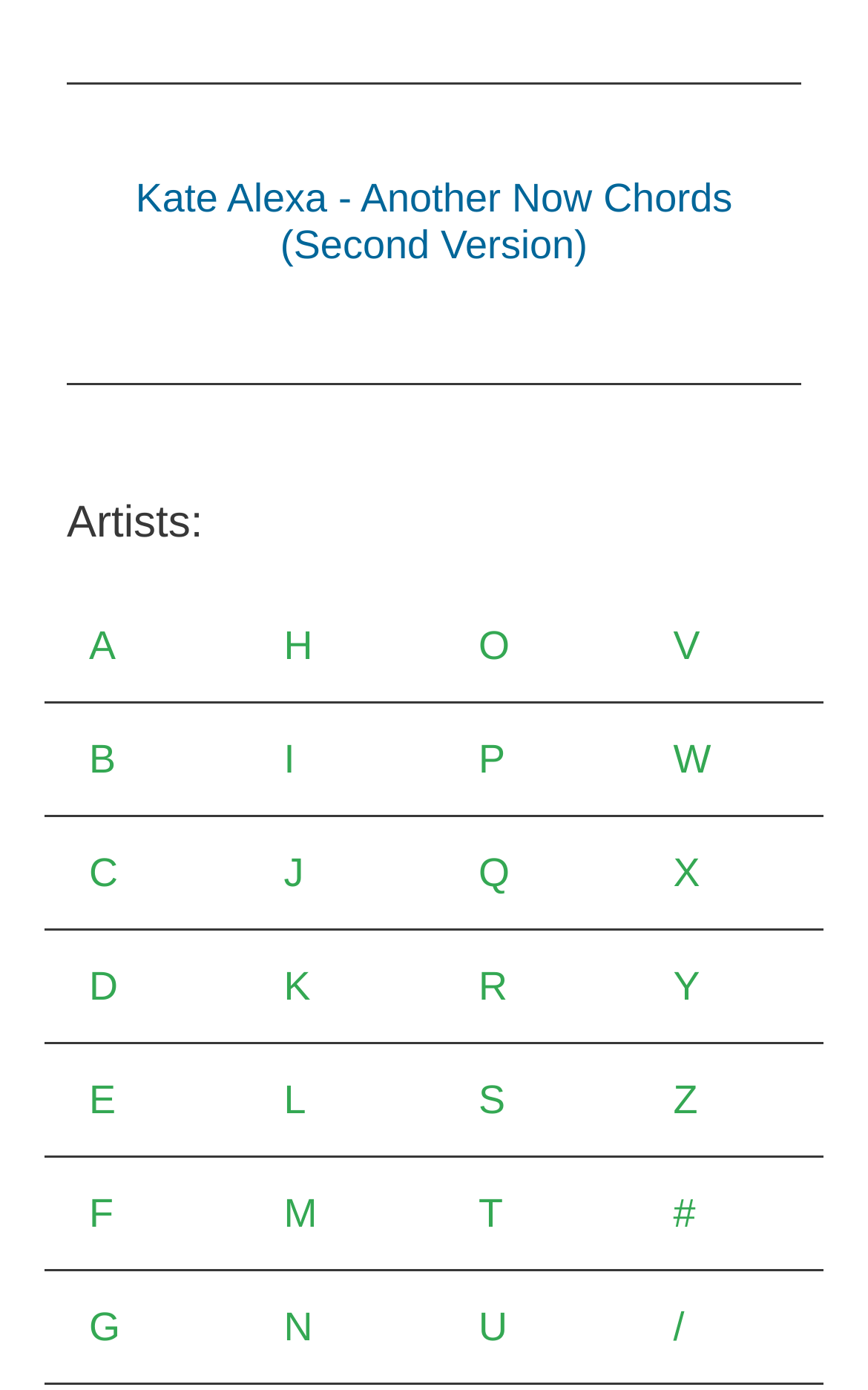How many links are there on the webpage?
Using the image as a reference, answer the question with a short word or phrase.

26